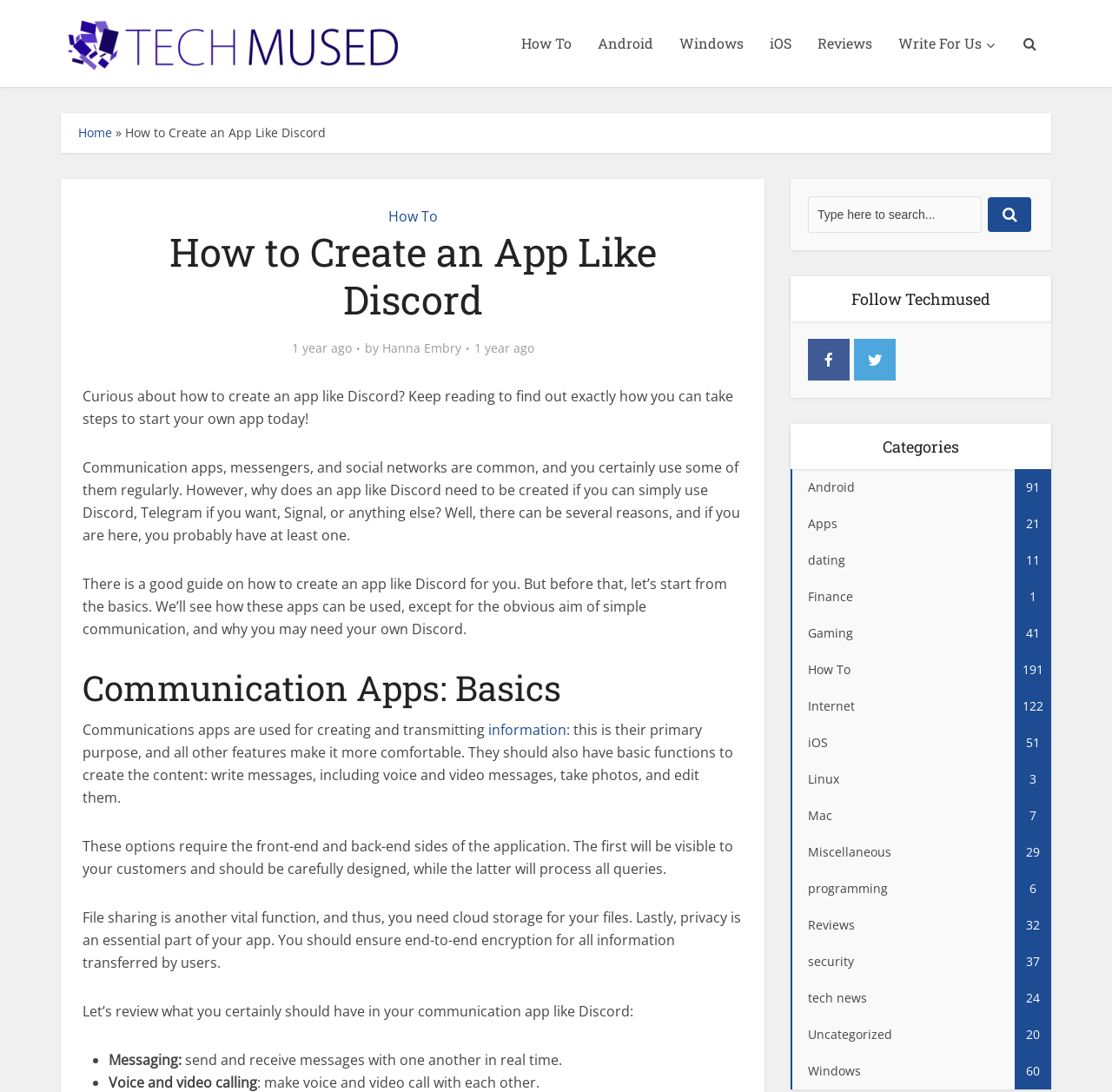Create a detailed summary of all the visual and textual information on the webpage.

This webpage is about creating an app like Discord, with a focus on communication apps and their features. At the top, there is a navigation bar with links to "How To", "Android", "Windows", "iOS", "Reviews", and "Write For Us". Below this, there is a logo and a link to "Home" on the left, and a search bar with a magnifying glass icon on the right.

The main content of the page is an article titled "How to Create an App Like Discord". The article starts with a brief introduction, followed by a section titled "Communication Apps: Basics", which explains the primary purpose of communication apps and their essential features, such as messaging, voice and video calling, file sharing, and end-to-end encryption.

The article then lists the necessary features for a communication app like Discord, including messaging, voice and video calling, and file sharing. Below this, there are social media links to follow TechMused on Facebook and Twitter.

On the right side of the page, there are categories listed, including "Android", "Apps", "Dating", "Finance", "Gaming", "How To", "Internet", "iOS", "Linux", "Mac", "Miscellaneous", "Programming", "Reviews", "Security", "Tech News", "Uncategorized", and "Windows". Each category has a number of articles associated with it.

Overall, the webpage is focused on providing information and guidance on creating a communication app like Discord, with a clean and organized layout and easy-to-read text.